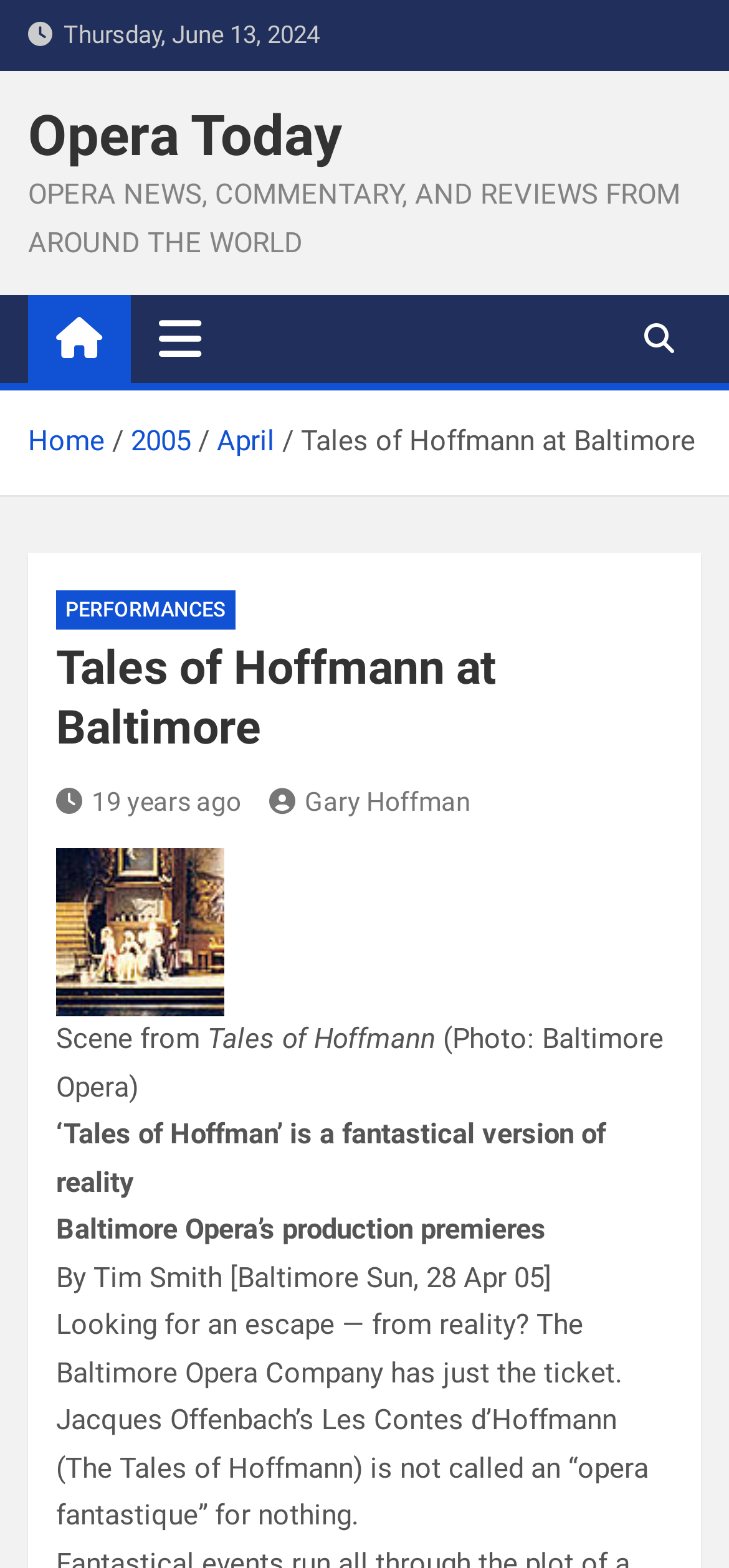Please determine the primary heading and provide its text.

Tales of Hoffmann at Baltimore